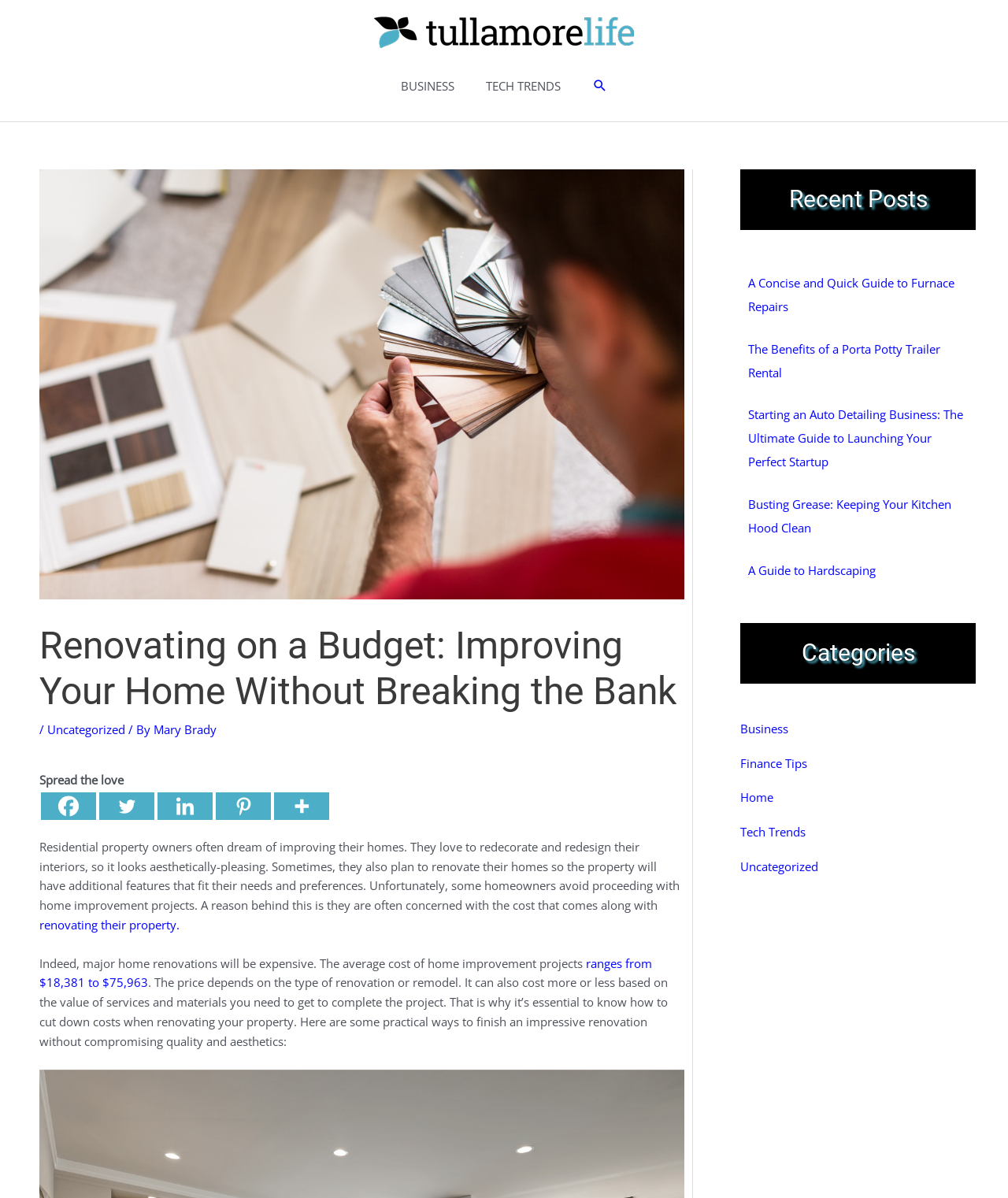Locate the bounding box of the UI element described in the following text: "Tech Trends".

[0.466, 0.052, 0.571, 0.091]